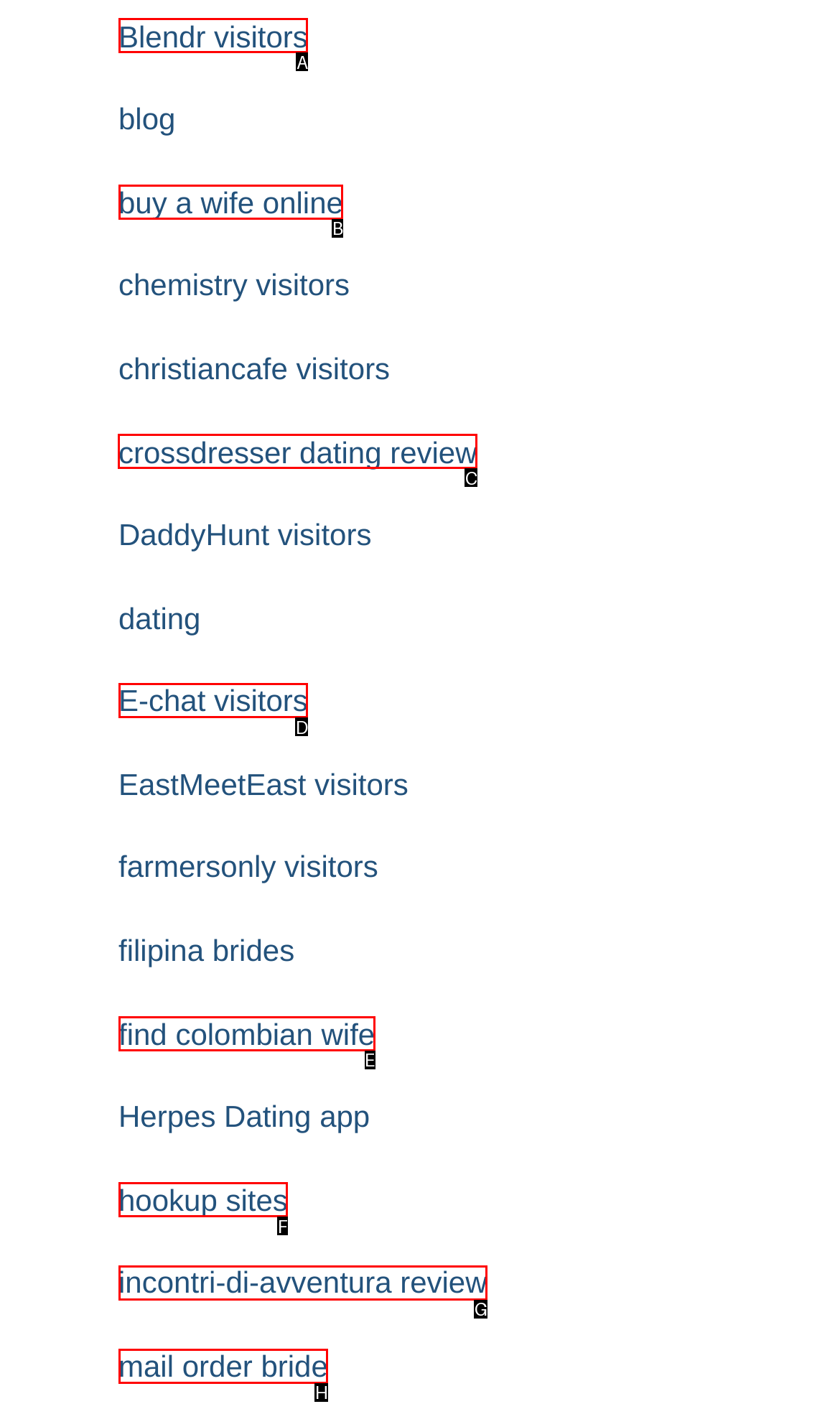What option should you select to complete this task: explore crossdresser dating review? Indicate your answer by providing the letter only.

C